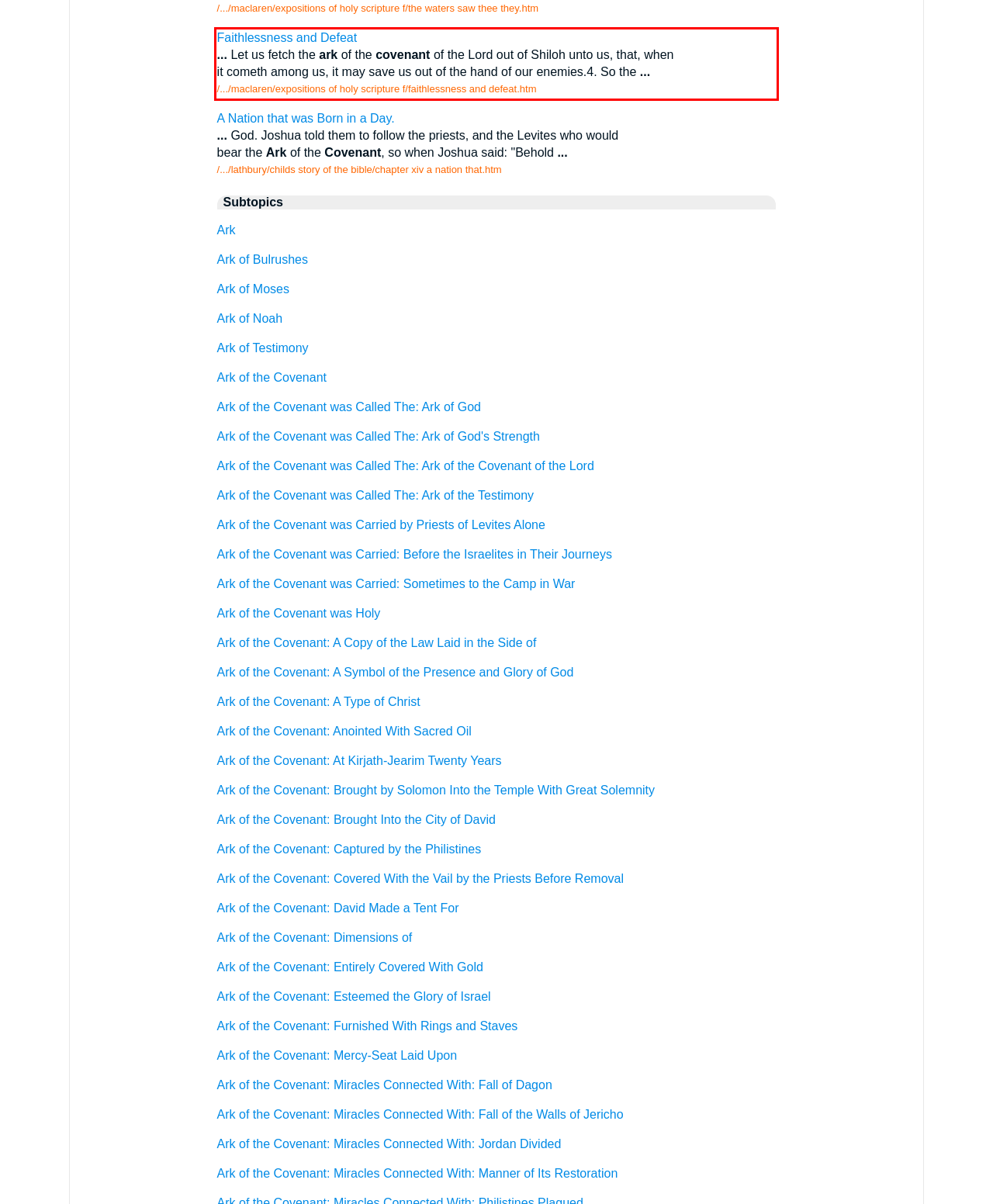With the given screenshot of a webpage, locate the red rectangle bounding box and extract the text content using OCR.

Faithlessness and Defeat ... Let us fetch the ark of the covenant of the Lord out of Shiloh unto us, that, when it cometh among us, it may save us out of the hand of our enemies.4. So the ... /.../maclaren/expositions of holy scripture f/faithlessness and defeat.htm